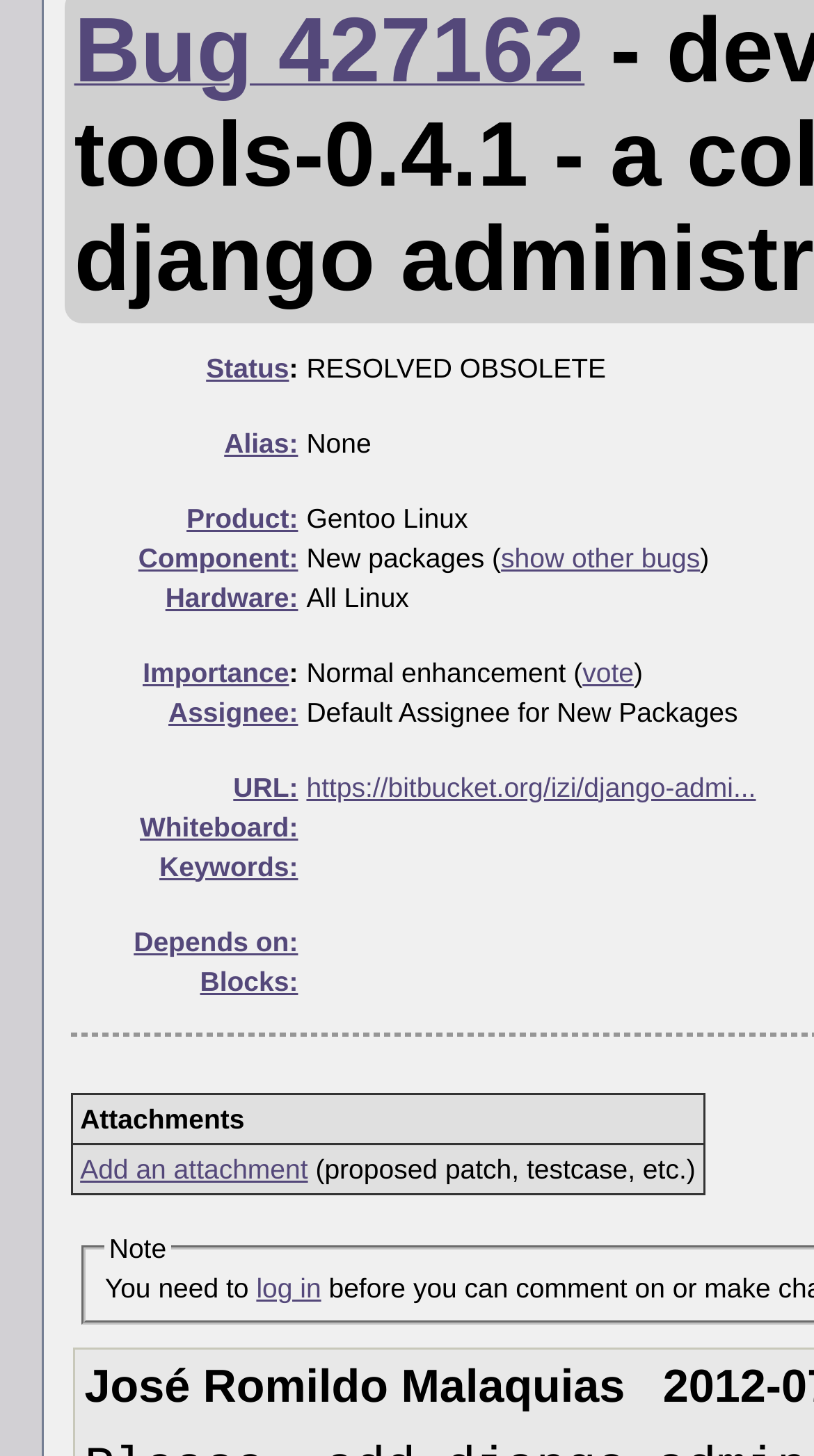Please provide the bounding box coordinates for the UI element as described: "Add an attachment". The coordinates must be four floats between 0 and 1, represented as [left, top, right, bottom].

[0.098, 0.792, 0.378, 0.813]